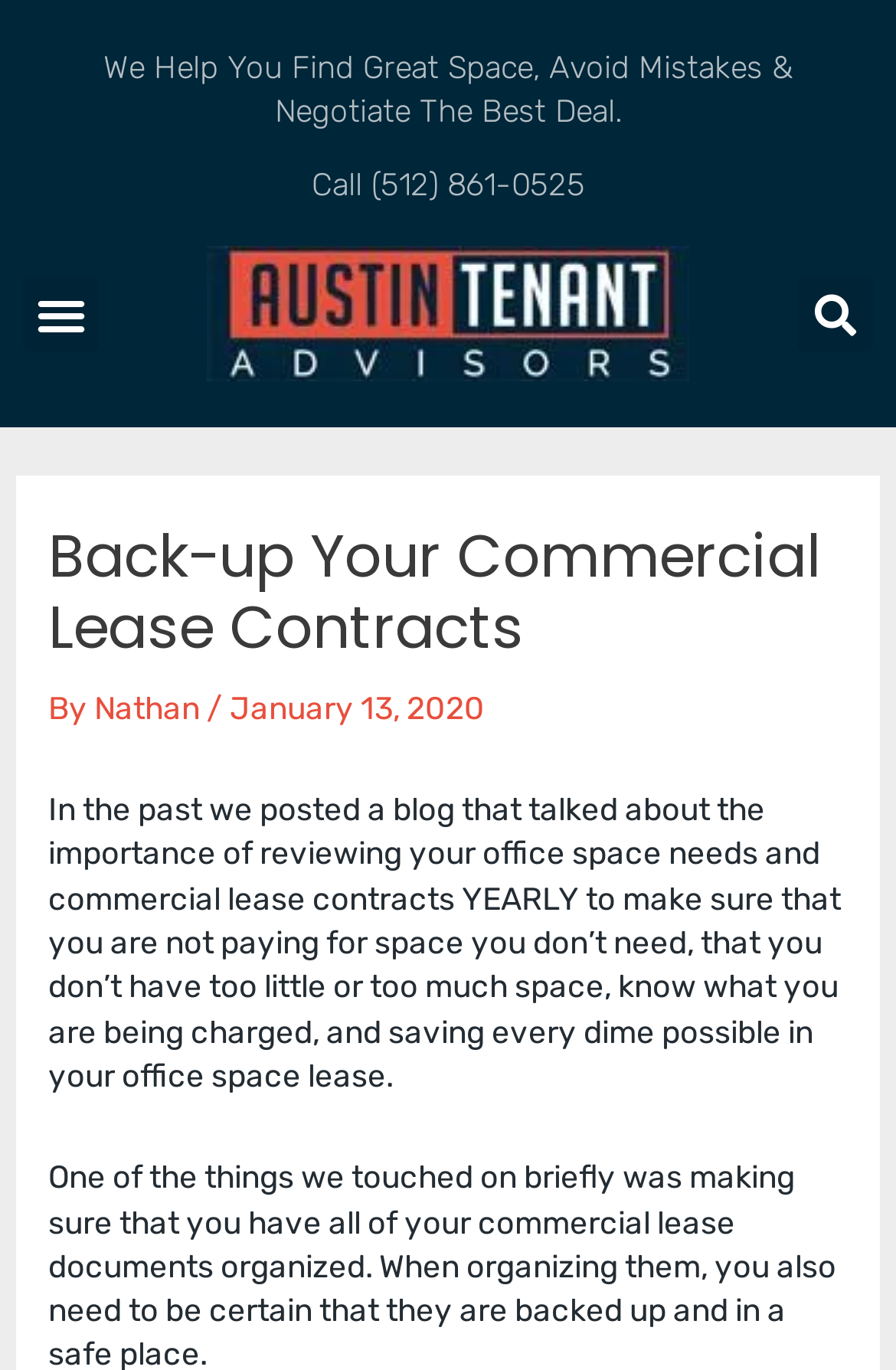What is the name of the office space rental agency?
Refer to the image and provide a one-word or short phrase answer.

Austin Tenant Advisors